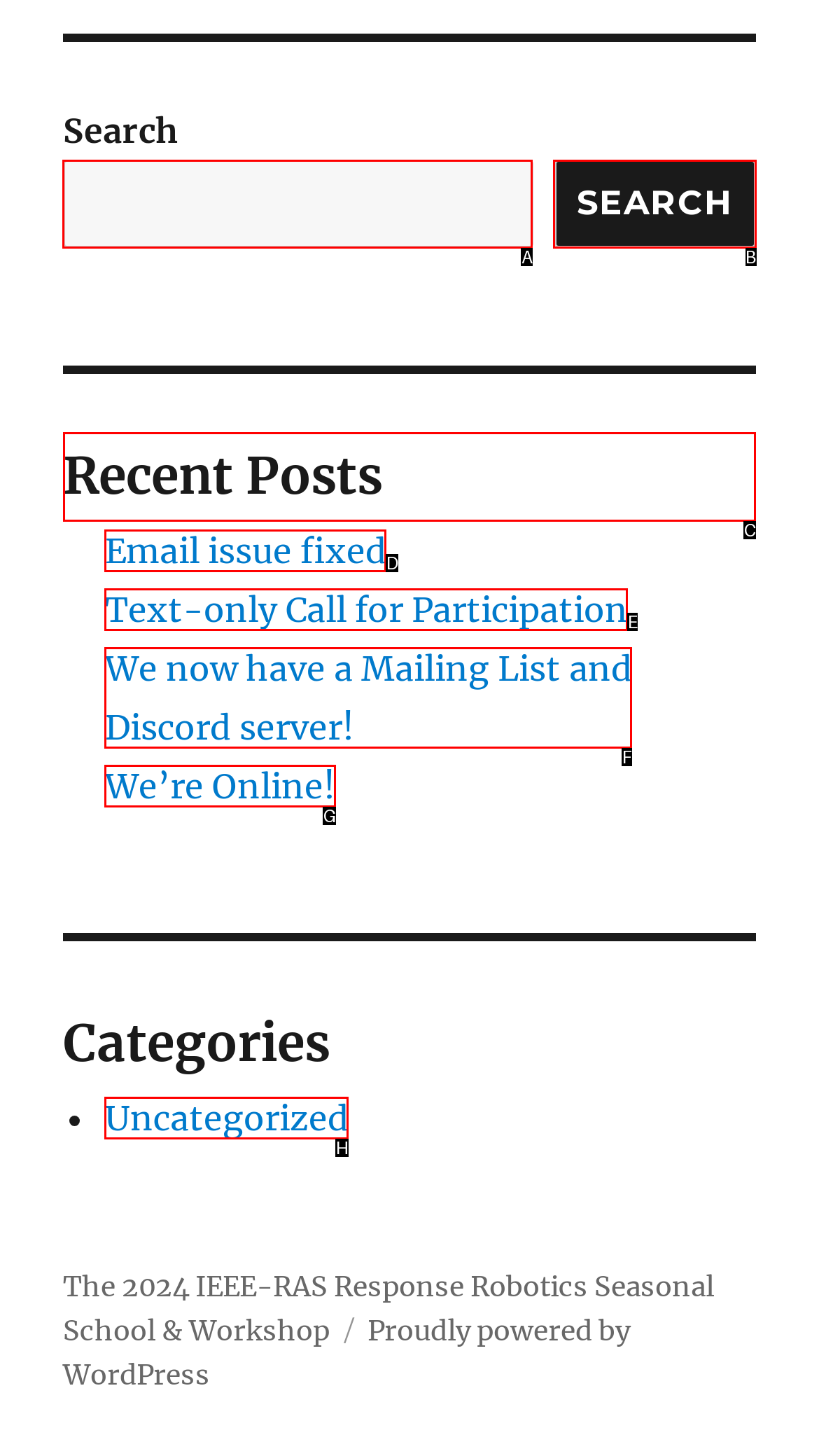To complete the task: click on recent posts, which option should I click? Answer with the appropriate letter from the provided choices.

C